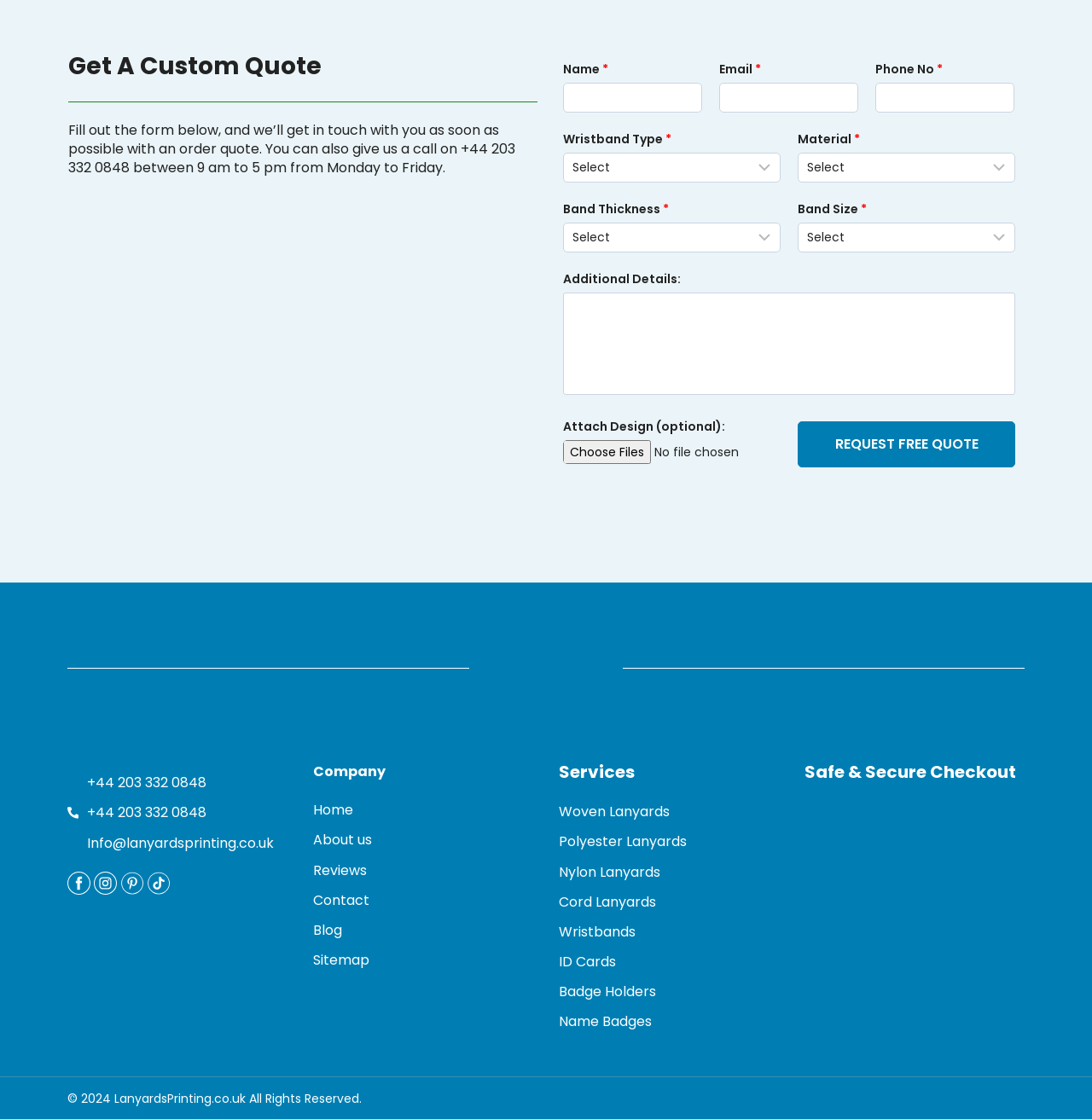Locate the bounding box coordinates of the clickable area to execute the instruction: "Select a wristband type". Provide the coordinates as four float numbers between 0 and 1, represented as [left, top, right, bottom].

[0.516, 0.136, 0.715, 0.163]